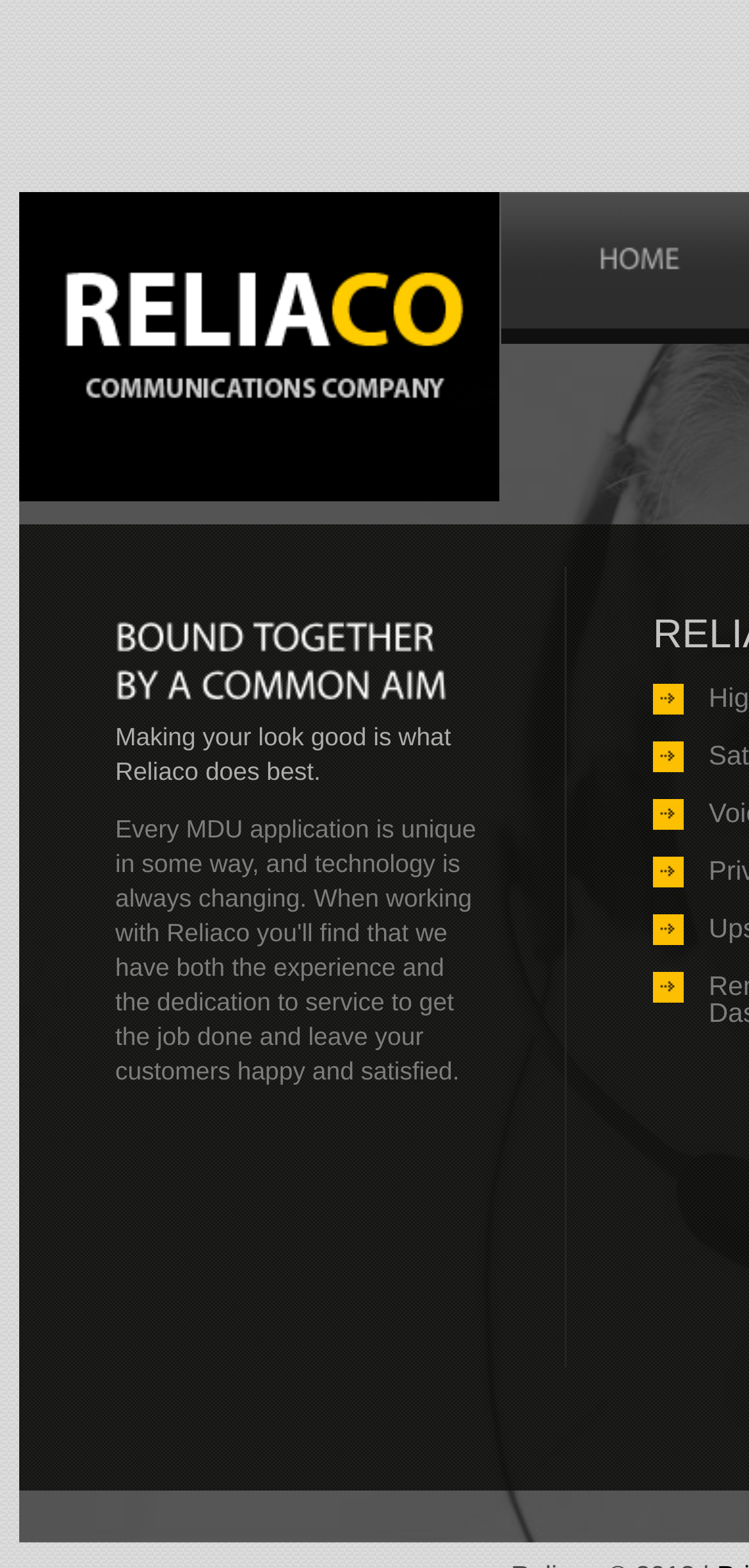Identify the bounding box for the described UI element. Provide the coordinates in (top-left x, top-left y, bottom-right x, bottom-right y) format with values ranging from 0 to 1: Reliaco communication company

[0.026, 0.122, 0.667, 0.32]